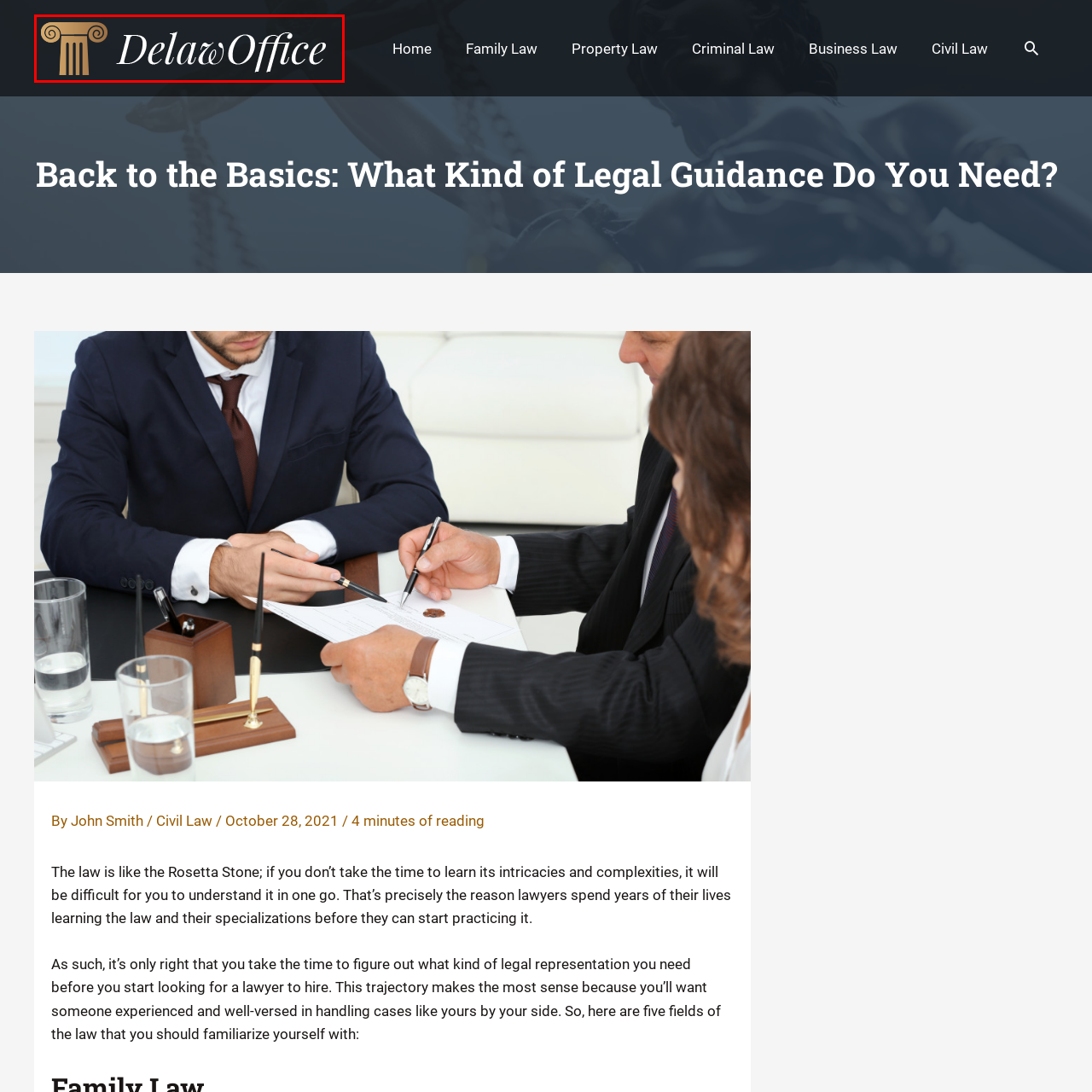Please provide a thorough description of the image inside the red frame.

The image features the logo of "Delaw Office," prominently displaying its name in an elegant script. Accompanying the text is a stylized graphic of a classical pillar, symbolizing strength and stability, which is a fitting representation for a legal practice. The background is dark, enhancing the sophistication of the logo and making it eye-catching. This logo is intended to convey professionalism and trustworthiness, essential qualities for a law firm.